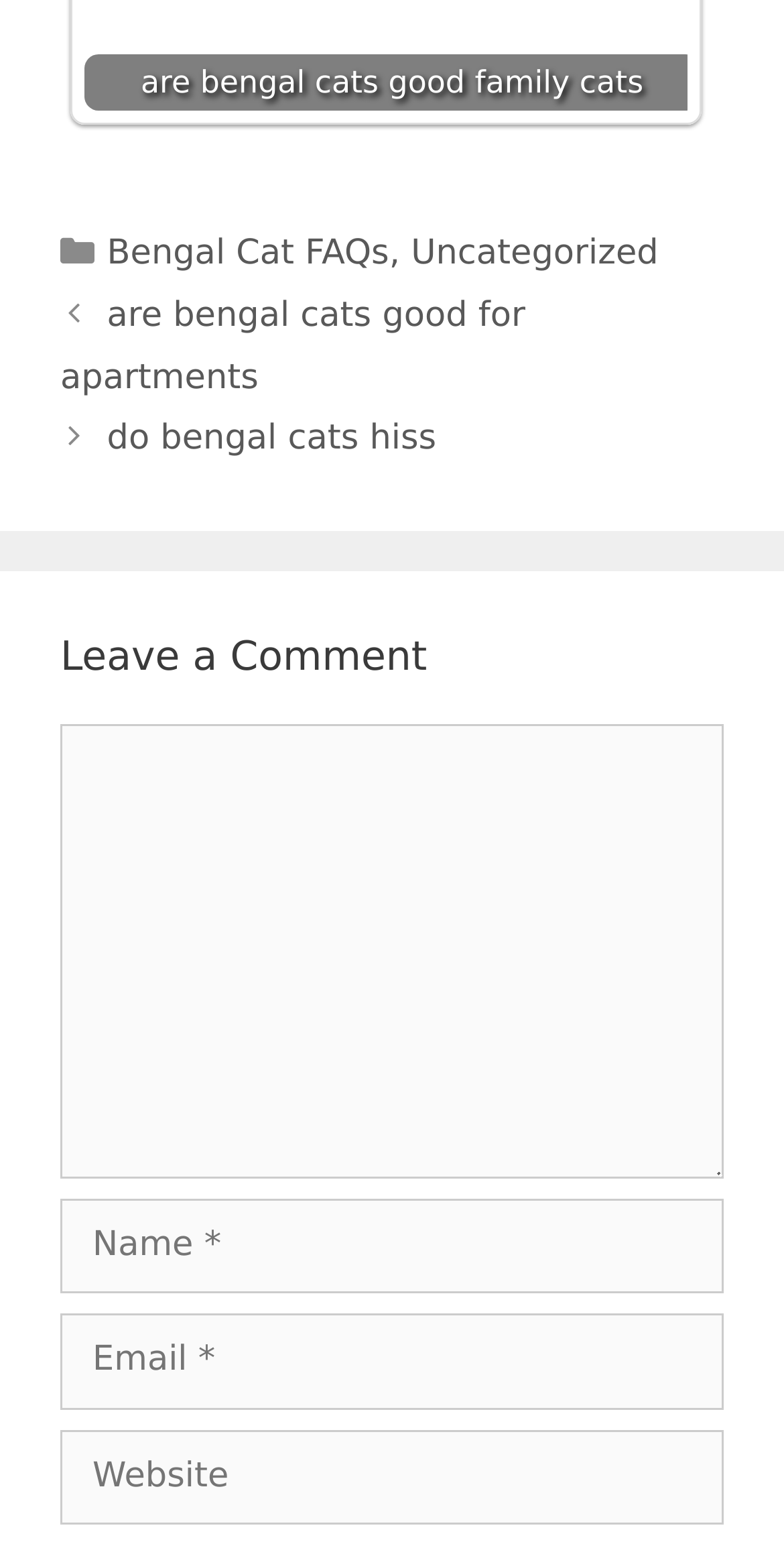Respond to the question below with a concise word or phrase:
What is the purpose of the webpage?

Blog post